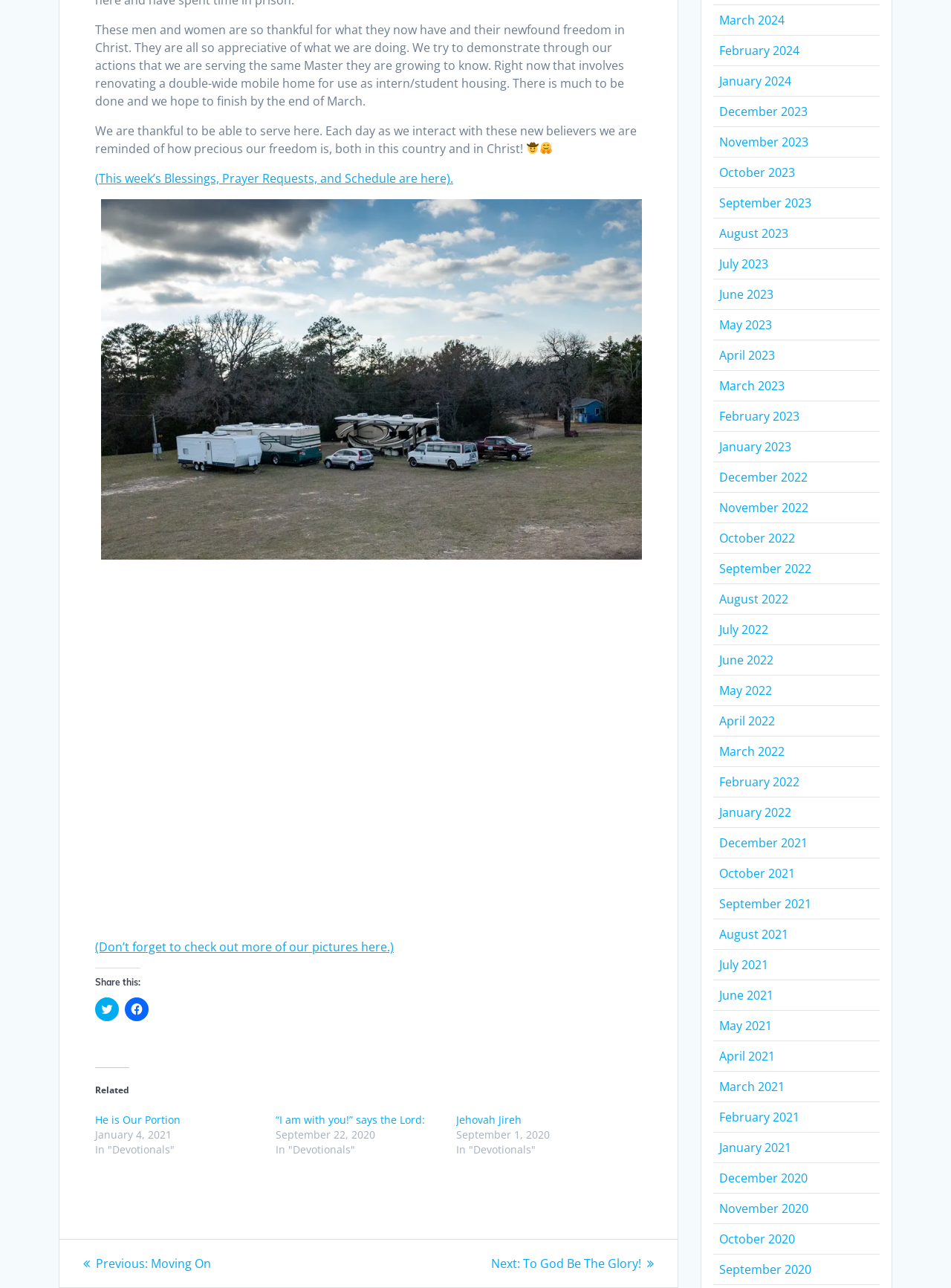Pinpoint the bounding box coordinates of the clickable element to carry out the following instruction: "Click to share on Twitter."

[0.1, 0.774, 0.125, 0.793]